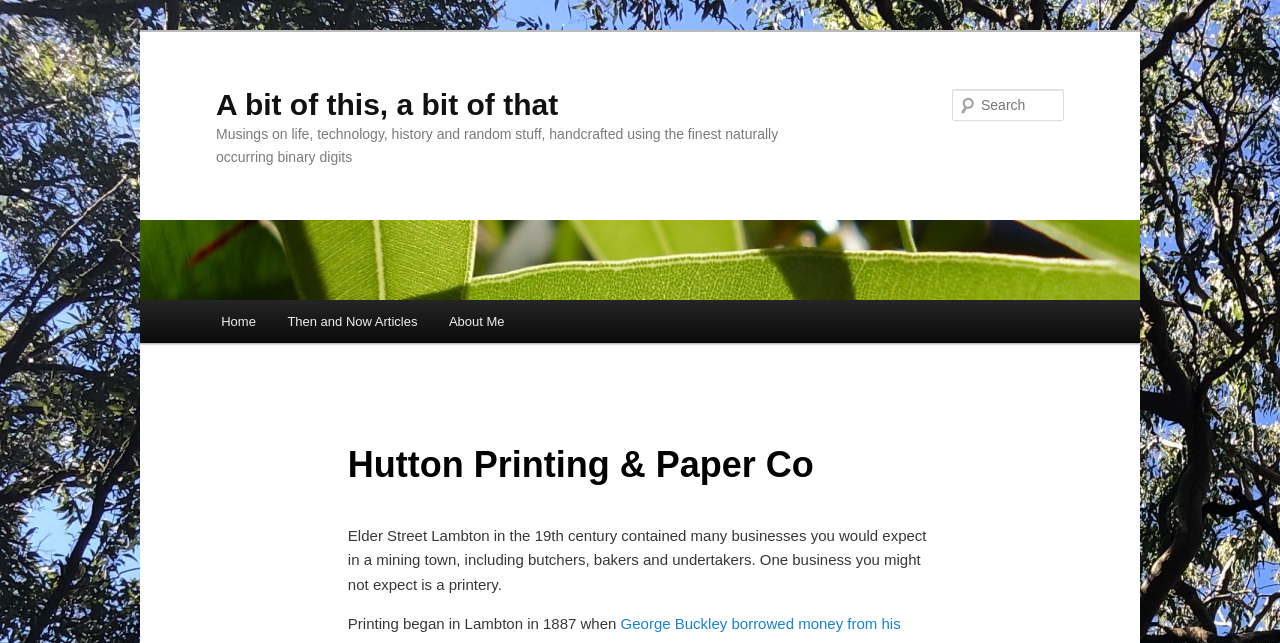What is the text on the top-left corner of the webpage?
Using the image, give a concise answer in the form of a single word or short phrase.

Skip to primary content